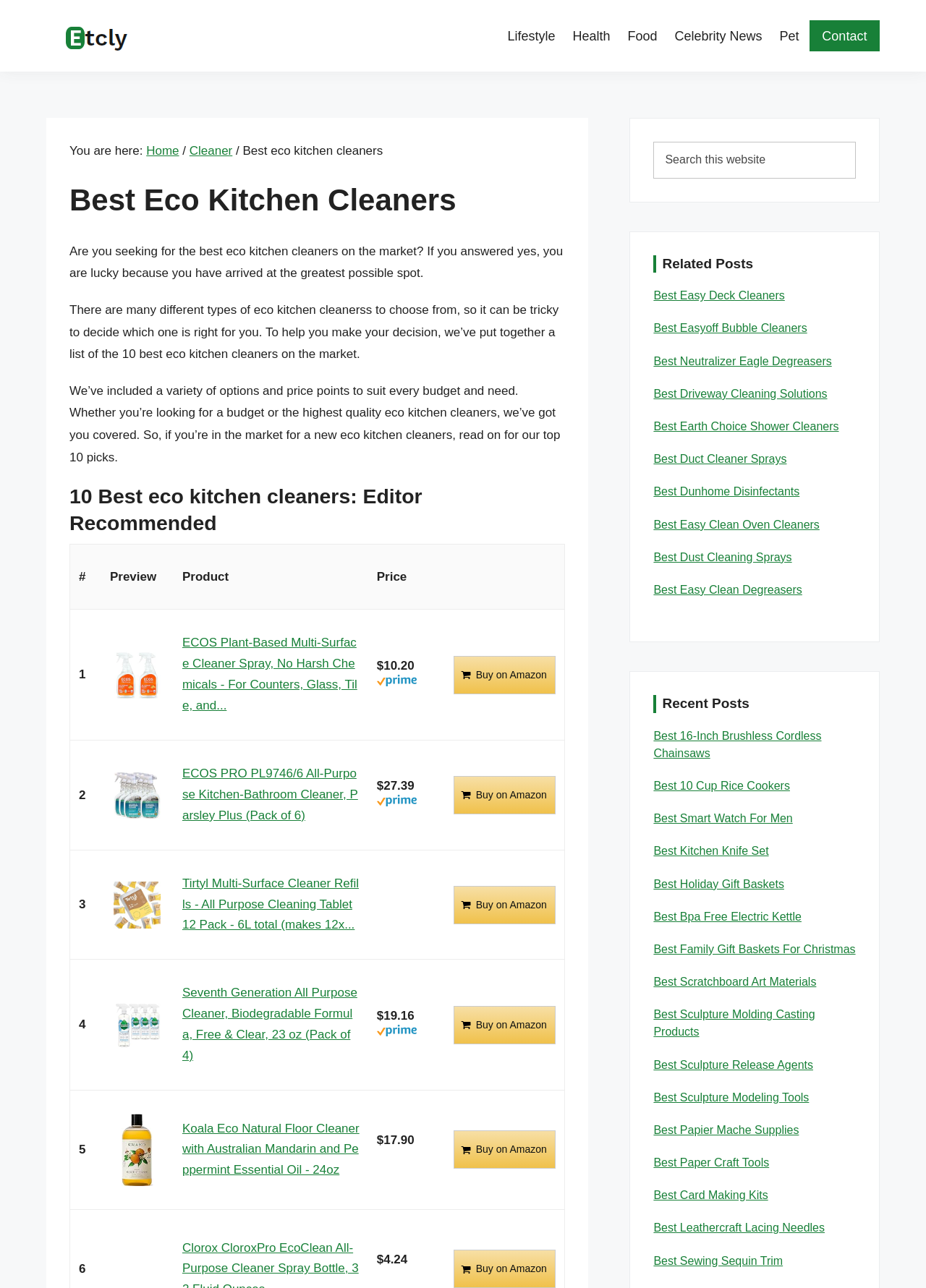What is the name of the website?
Offer a detailed and full explanation in response to the question.

I looked at the top of the webpage and found the logo and text 'Etcly' and 'Everything That Matters', which suggests that the name of the website is Etcly.